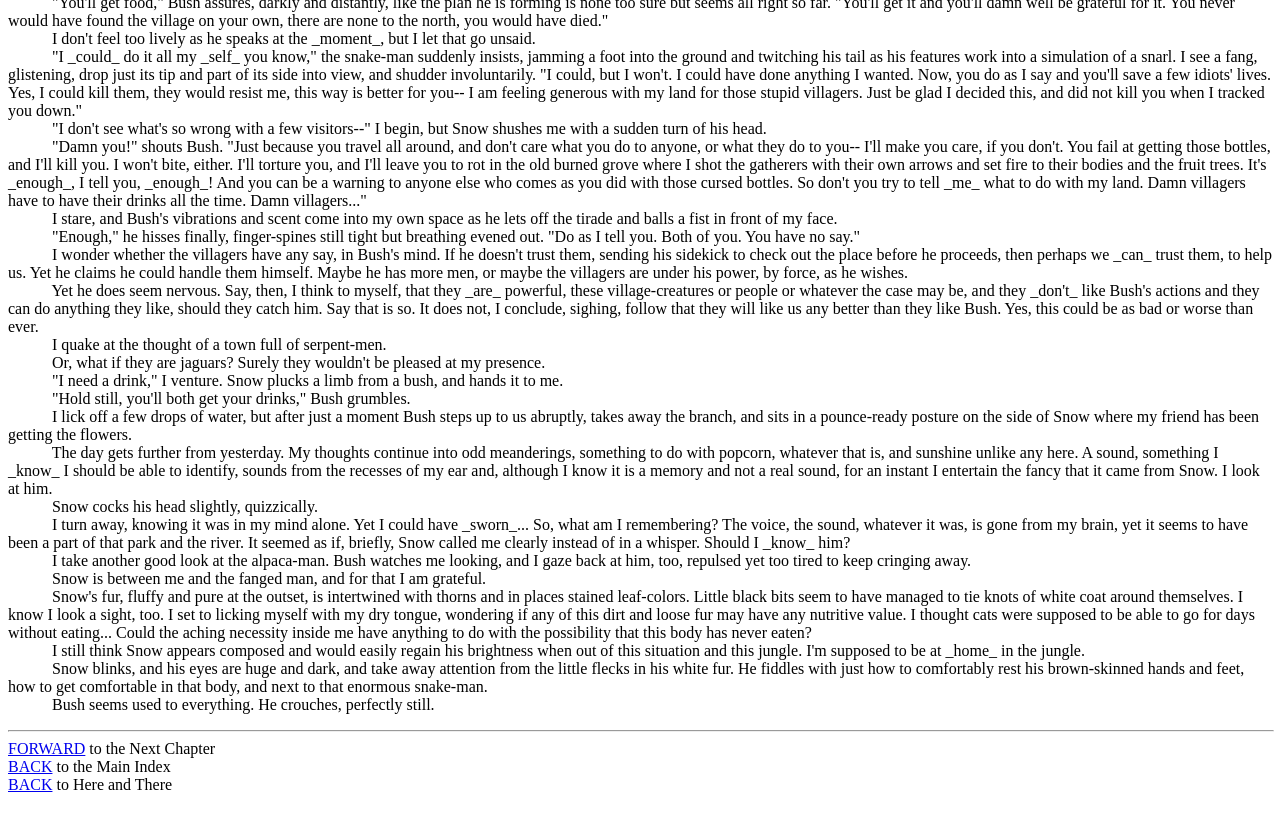What is Snow's appearance?
Could you please answer the question thoroughly and with as much detail as possible?

Snow is described as an alpaca-man, with white fur and brown-skinned hands and feet. He is also mentioned to have huge and dark eyes.